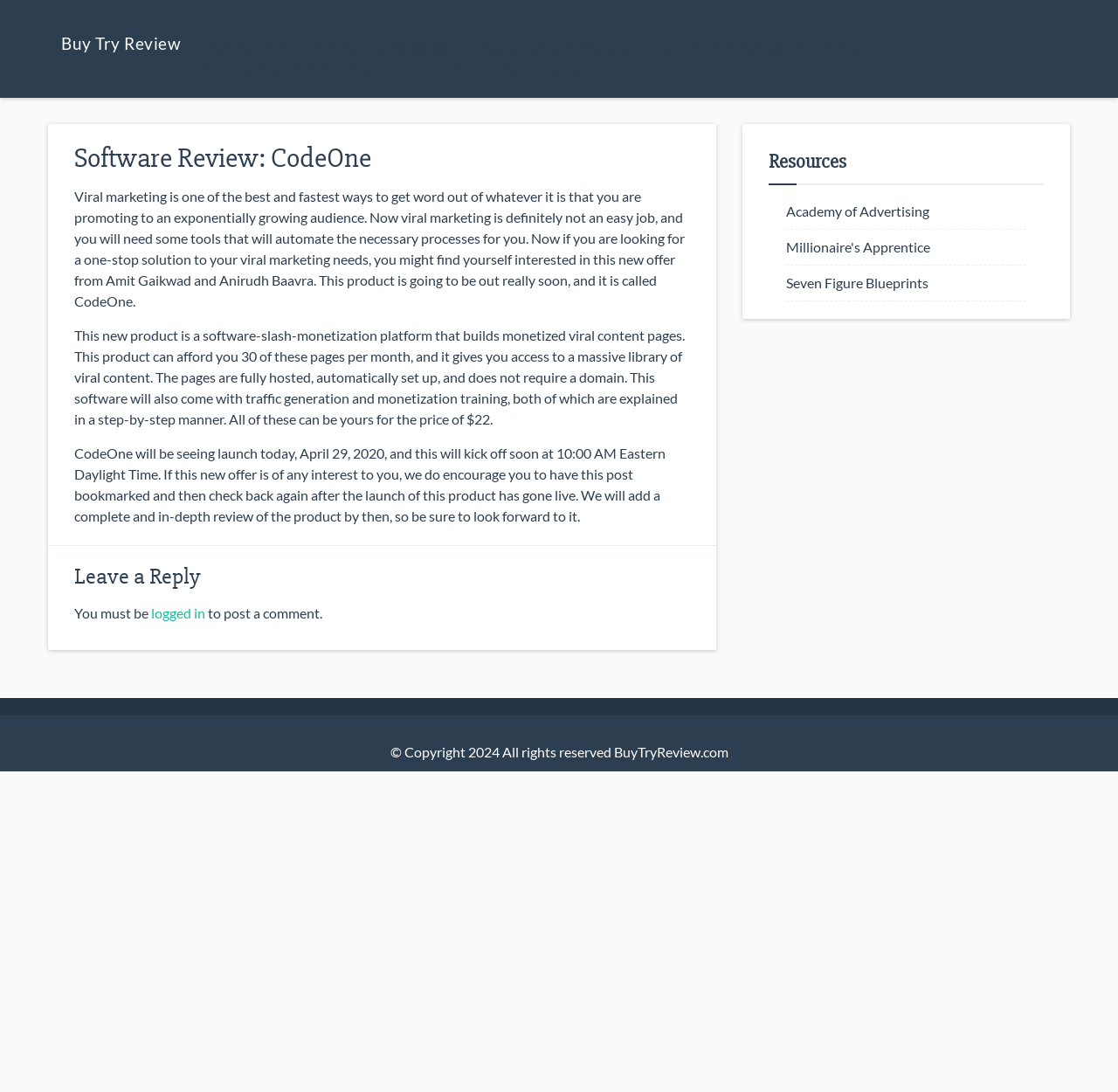How many viral content pages can CodeOne afford per month?
Based on the image, give a concise answer in the form of a single word or short phrase.

30